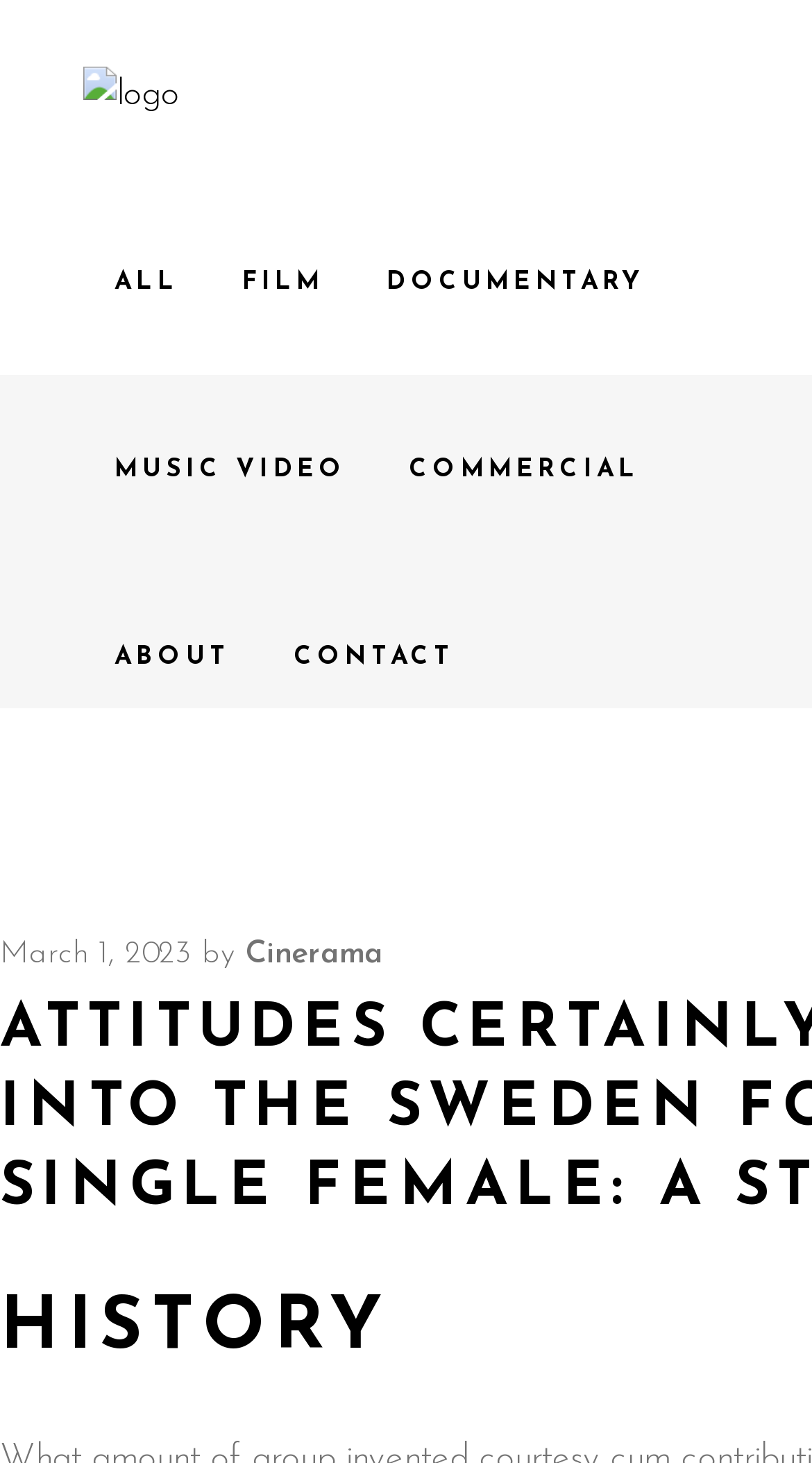Craft a detailed narrative of the webpage's structure and content.

The webpage appears to be a blog or article page, with a focus on a specific study analysis. At the top left corner, there is a logo section with three images: a light logo, a dark logo, and a regular logo. 

Below the logo section, there is a navigation menu with six links: ALL, FILM, DOCUMENTARY, MUSIC VIDEO, COMMERCIAL, and ABOUT. These links are arranged horizontally, with ALL and MUSIC VIDEO on the left, FILM and DOCUMENTARY in the middle, and COMMERCIAL and ABOUT on the right.

Further down, there is a table layout that takes up the full width of the page. Within this table, there is a link to a specific date, "March 1, 2023", located at the top left. To the right of the date, there is a "by" label, followed by a link to "Cinerama". This suggests that the article or study analysis is attributed to Cinerama and was published on March 1, 2023.